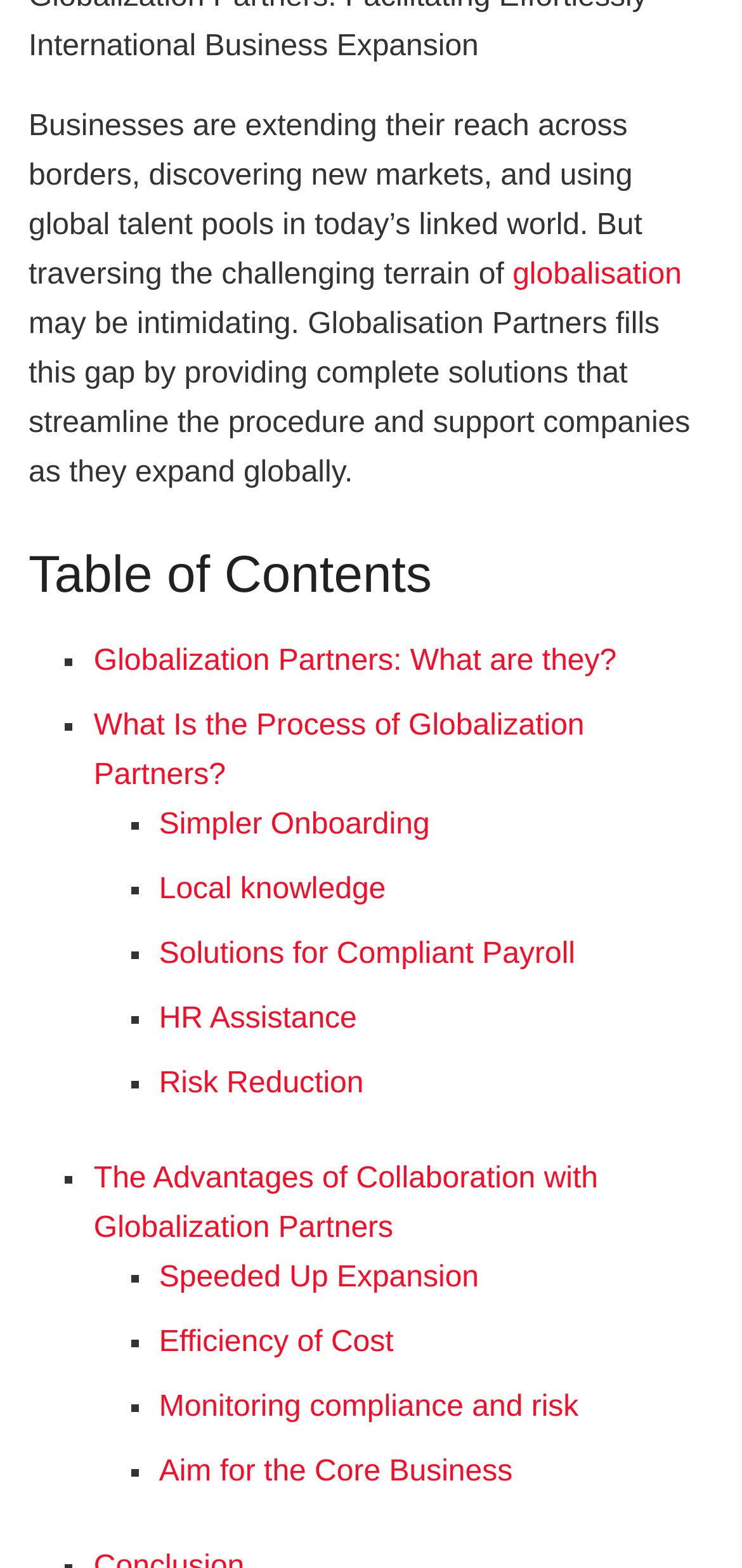Please study the image and answer the question comprehensively:
What is the last link provided under 'Table of Contents'?

The last link provided under 'Table of Contents' is 'Aim for the Core Business', which is the 10th link in the list.